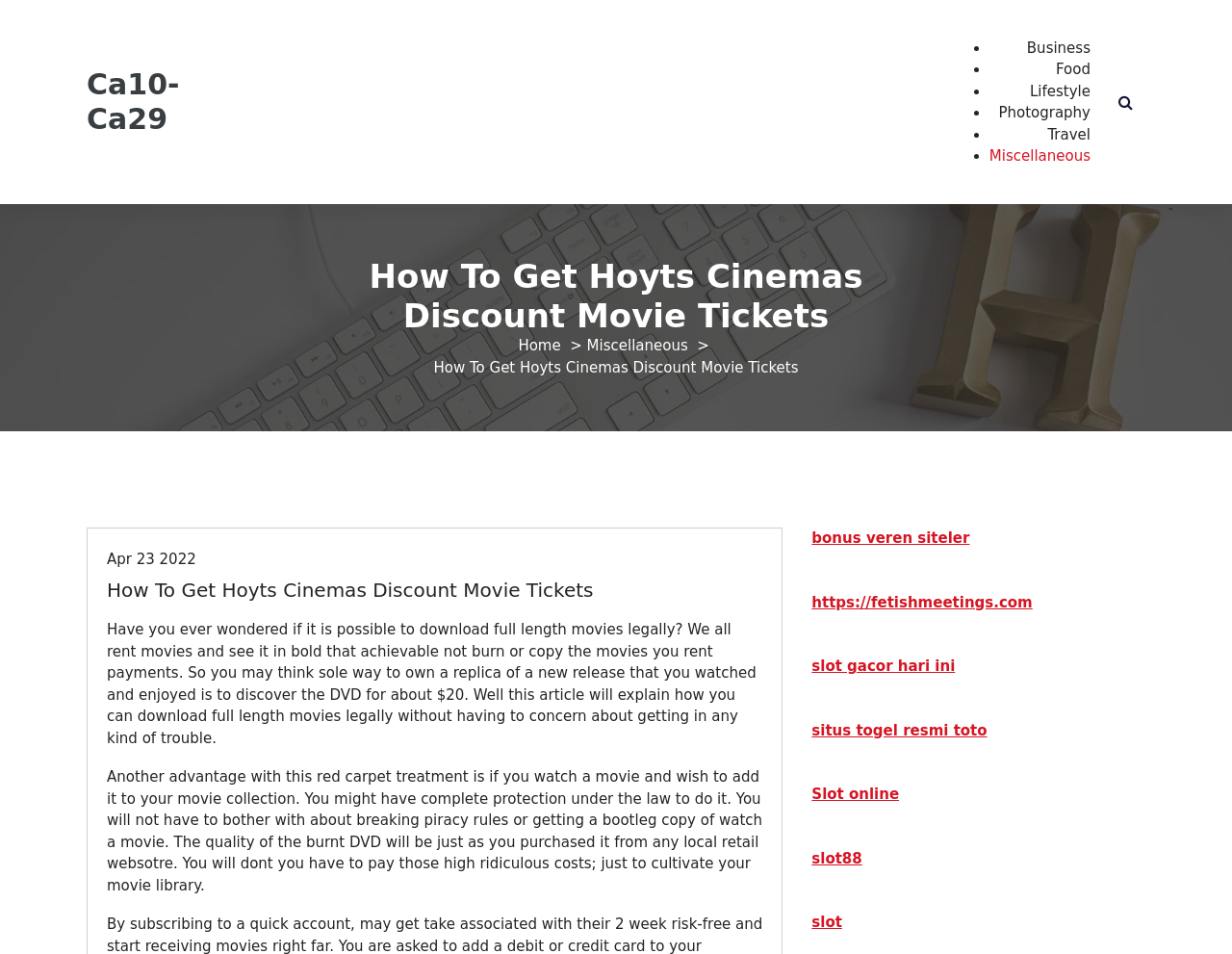What is the quality of the burnt DVD?
Please ensure your answer to the question is detailed and covers all necessary aspects.

The quality of the burnt DVD can be determined by reading the static text 'The quality of the burnt DVD will be just as you purchased it from any local retail websotre.' which suggests that the quality is the same as purchased from a local retail store.